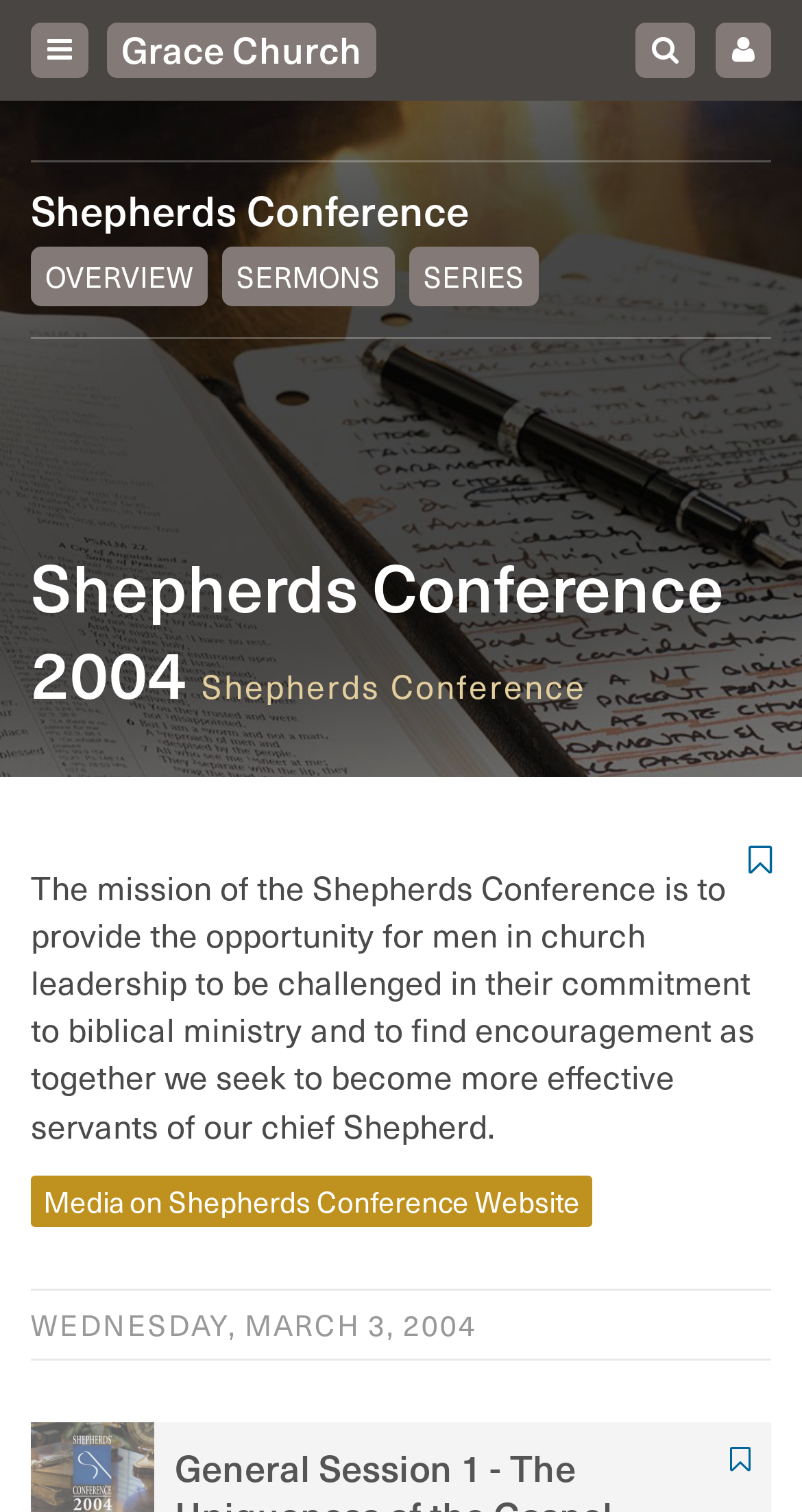Predict the bounding box for the UI component with the following description: "parent_node: Grace Church title="Search"".

[0.792, 0.015, 0.867, 0.052]